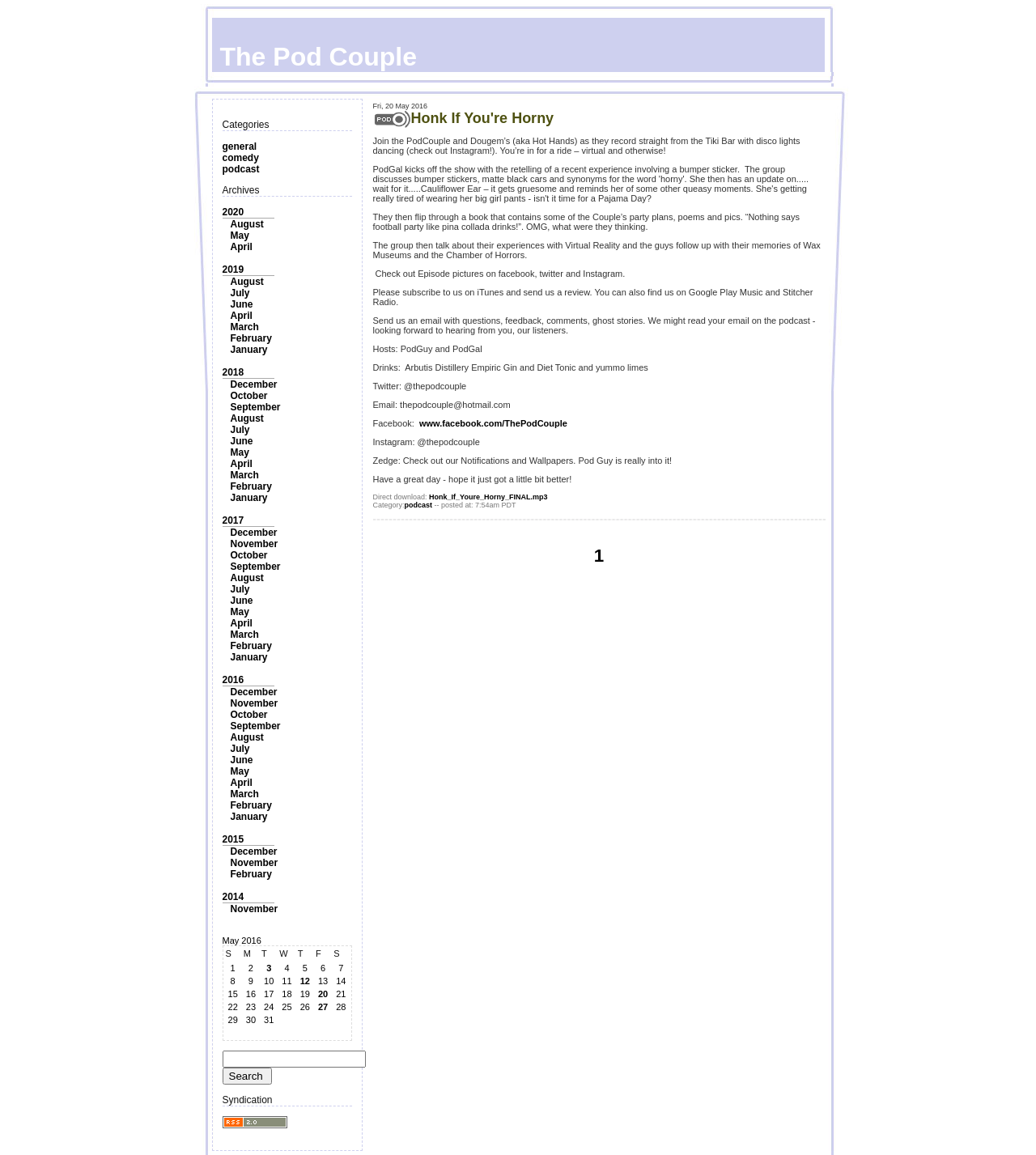How many links are in the 'May 2016' table?
Use the image to answer the question with a single word or phrase.

1